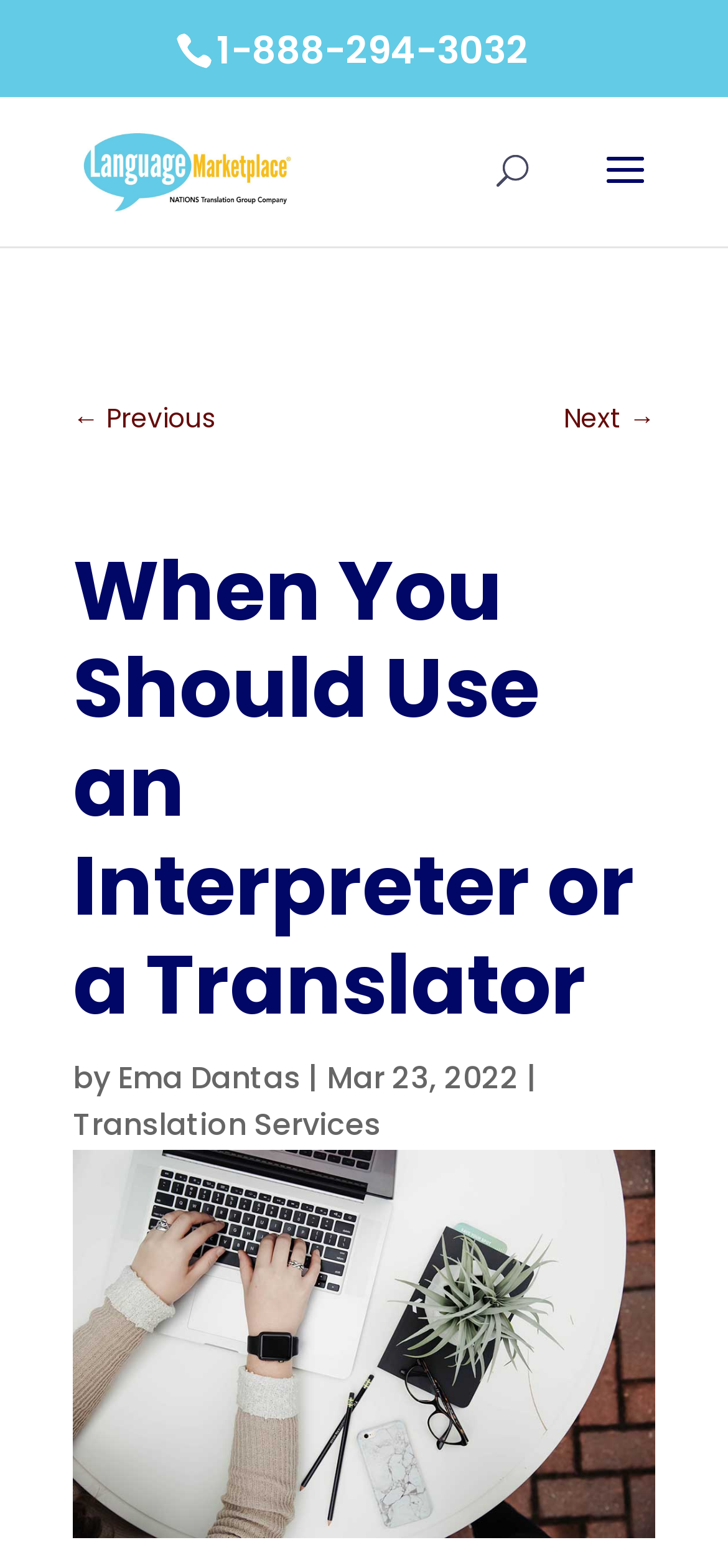What is the category of the article? Look at the image and give a one-word or short phrase answer.

Translation Services